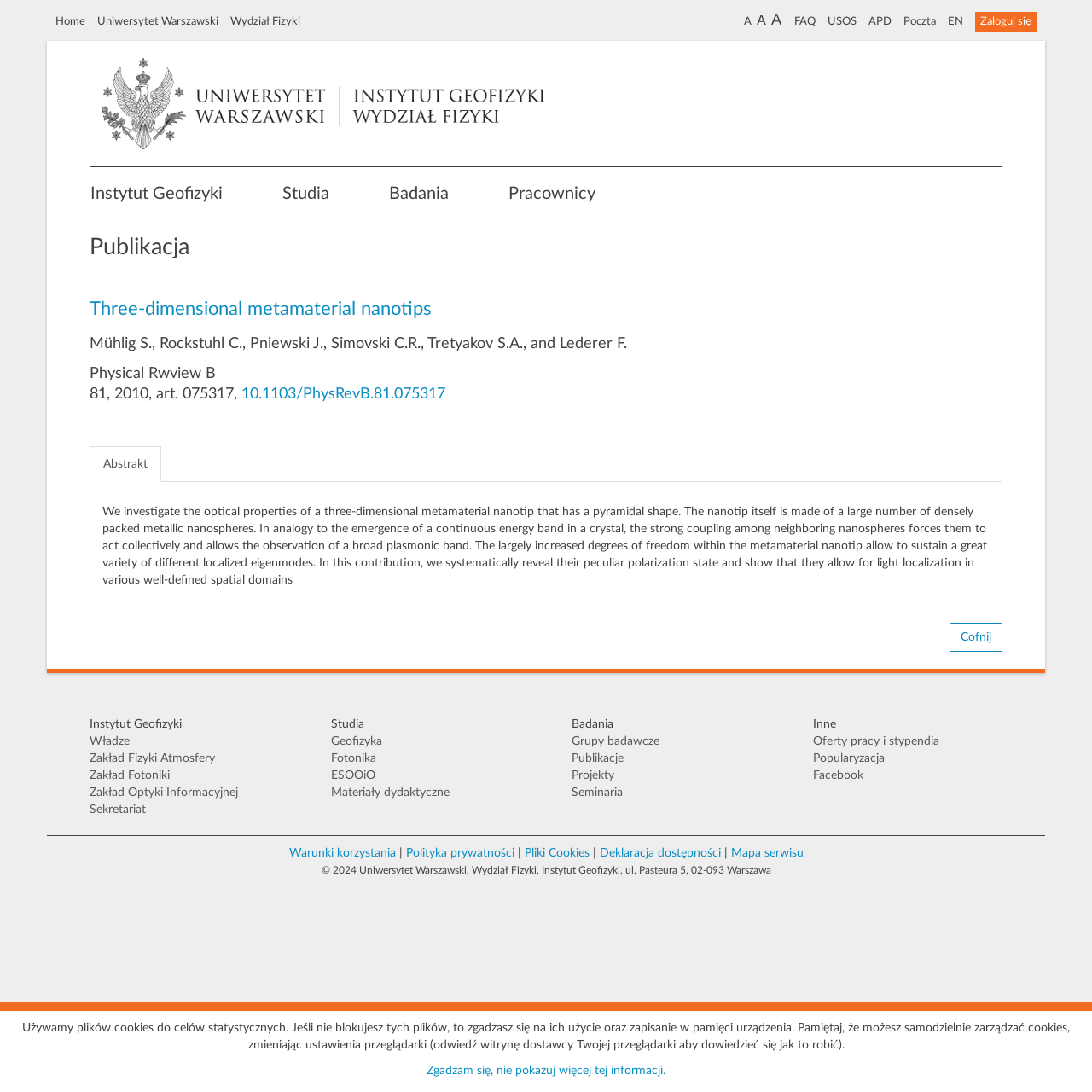Create an elaborate caption for the webpage.

The webpage is about the Institute of Geophysics at the University of Warsaw's Faculty of Physics. At the top, there is a navigation bar with links to "Home", "University of Warsaw", "Faculty of Physics", and several language options. To the right of the navigation bar, there is a login button.

Below the navigation bar, there is a main section with a logo of the Institute of Geophysics and a horizontal separator line. The main section is divided into three columns. The left column has links to "IGF", "Studies", "Research", and "Others". The middle column has a publication title "Three-dimensional metamaterial nanotips" with authors and a publication reference. Below the publication title, there is a tab list with an "Abstract" tab selected. The abstract text describes the research on the optical properties of a three-dimensional metamaterial nanotip.

The right column has a button "Cofnij" (meaning "Back" in Polish). Below the button, there are links to "Authorities", "Department of Atmospheric Physics", "Department of Photonics", and several other departments and offices.

At the bottom of the page, there are three columns of links. The left column has links to "Studies", "Photonics", and "Materials for teaching". The middle column has links to "Research groups", "Publications", "Projects", and "Seminars". The right column has links to "Job offers and scholarships", "Popularization", "Facebook", and several other links.

Below the three columns of links, there is a horizontal separator line, followed by links to "Terms of use", "Privacy policy", "Cookies files", and several other links. At the very bottom of the page, there is a copyright notice and a message about the use of cookies.